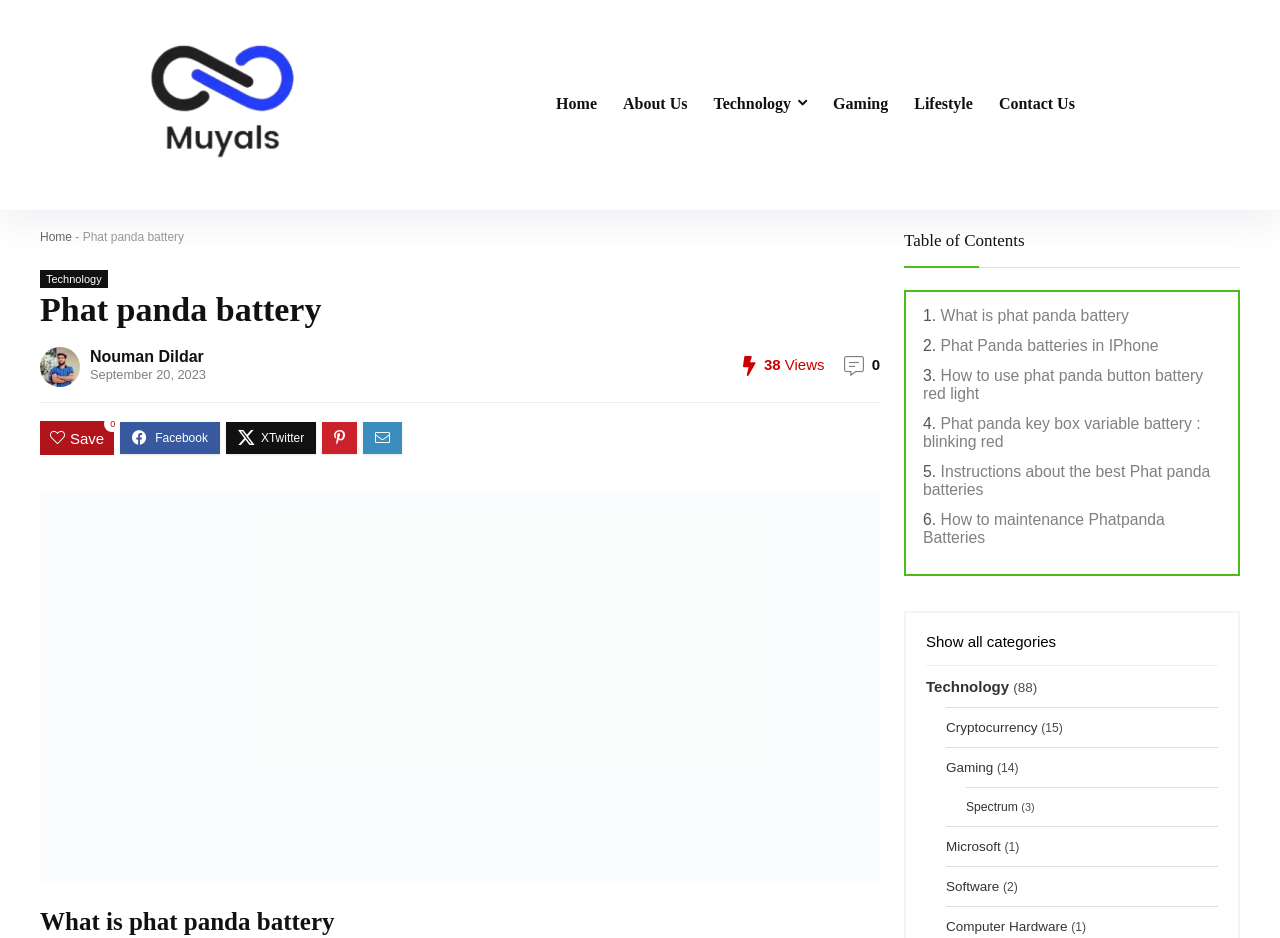Craft a detailed narrative of the webpage's structure and content.

The webpage is about Phat Panda Battery, a type of battery designed for iPhones and other mobile devices. At the top left corner, there is a logo of Muyals, accompanied by a link to the homepage. Next to it, there are several navigation links, including "Home", "About Us", "Technology", "Gaming", "Lifestyle", and "Contact Us".

Below the navigation links, there is a heading that reads "Phat panda battery" and a brief description of what it is. On the left side, there is a profile picture of Nouman Dildar, accompanied by a link to his profile and a timestamp of September 20, 2023. Next to it, there are some statistics, including 38 views.

On the right side, there is a figure with an image of a Phat Panda Battery, taking up most of the screen. Below the image, there is a heading that asks "What is phat panda battery?" followed by a table of contents with links to various topics related to Phat Panda Batteries, such as their use in iPhones, how to use them, and maintenance instructions.

Further down, there are links to various categories, including Technology, Cryptocurrency, Gaming, Spectrum, Microsoft, and Software, each with a number of related articles in parentheses. At the bottom, there is a link to show all categories.